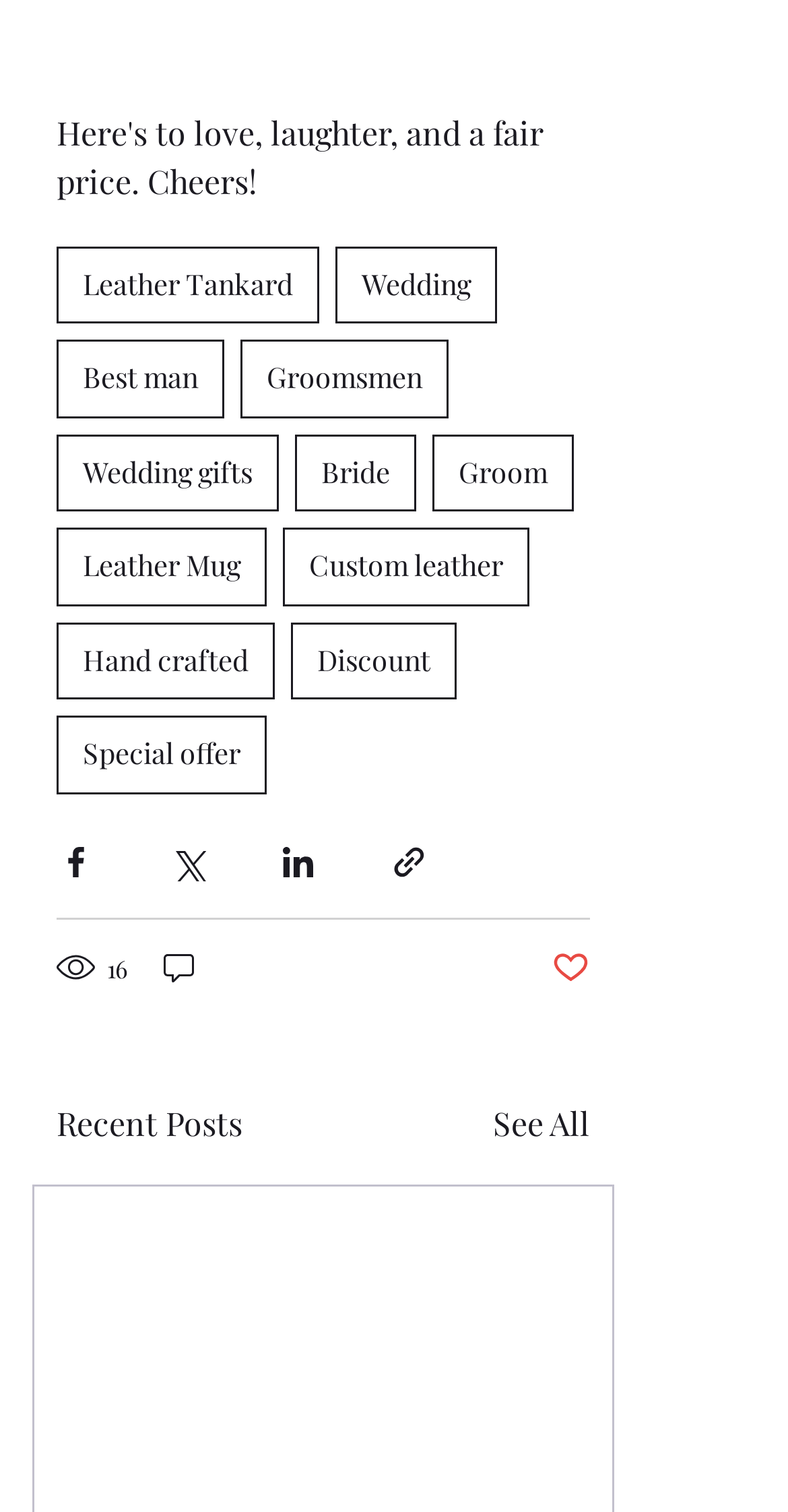Please specify the bounding box coordinates of the element that should be clicked to execute the given instruction: 'Click on MAIN MENU'. Ensure the coordinates are four float numbers between 0 and 1, expressed as [left, top, right, bottom].

None